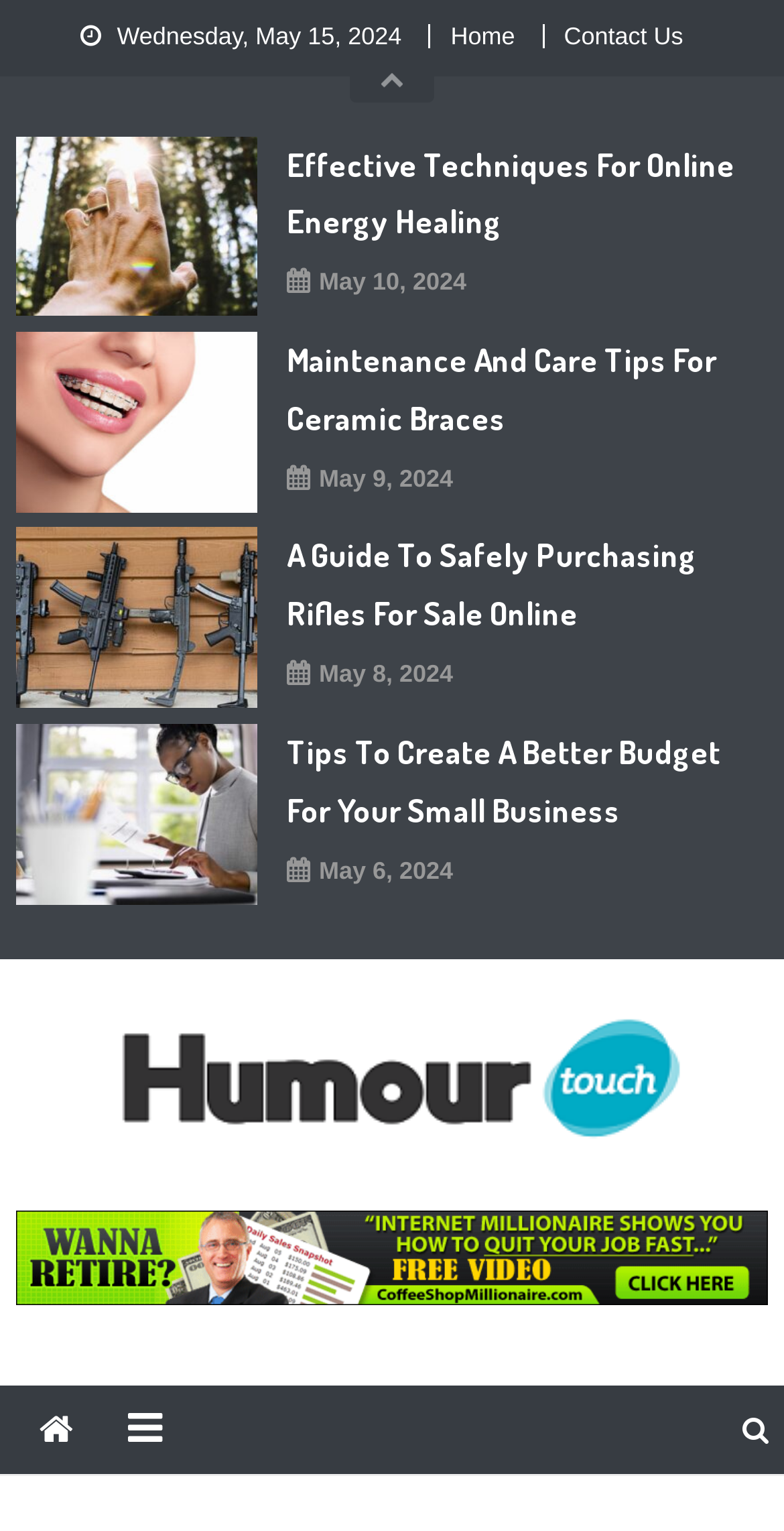Determine the bounding box coordinates of the area to click in order to meet this instruction: "Check the date 'May 15, 2024'".

[0.149, 0.014, 0.512, 0.033]